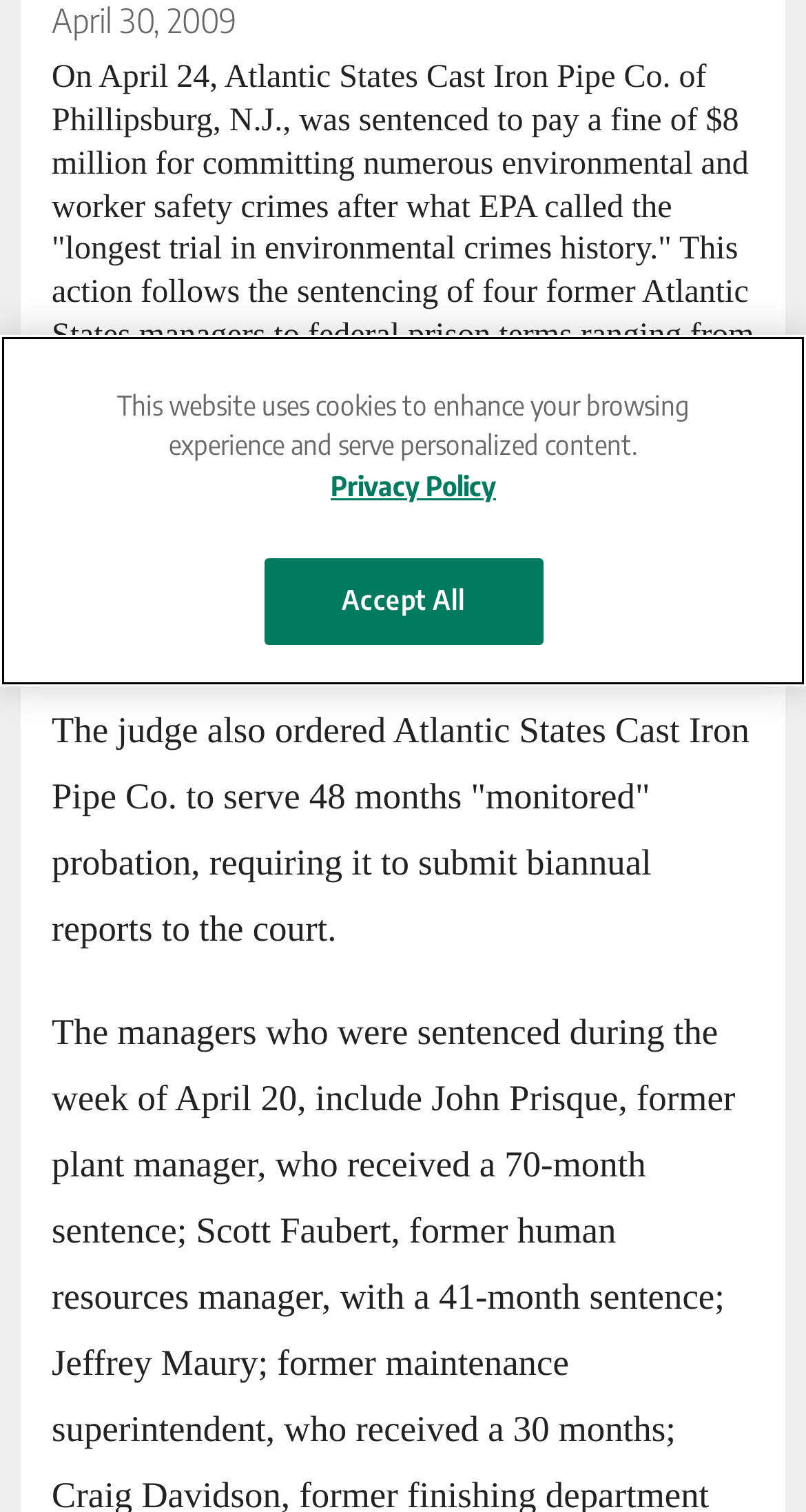Determine the bounding box coordinates of the UI element described below. Use the format (top-left x, top-left y, bottom-right x, bottom-right y) with floating point numbers between 0 and 1: Training & Engagement

[0.0, 0.097, 0.082, 0.144]